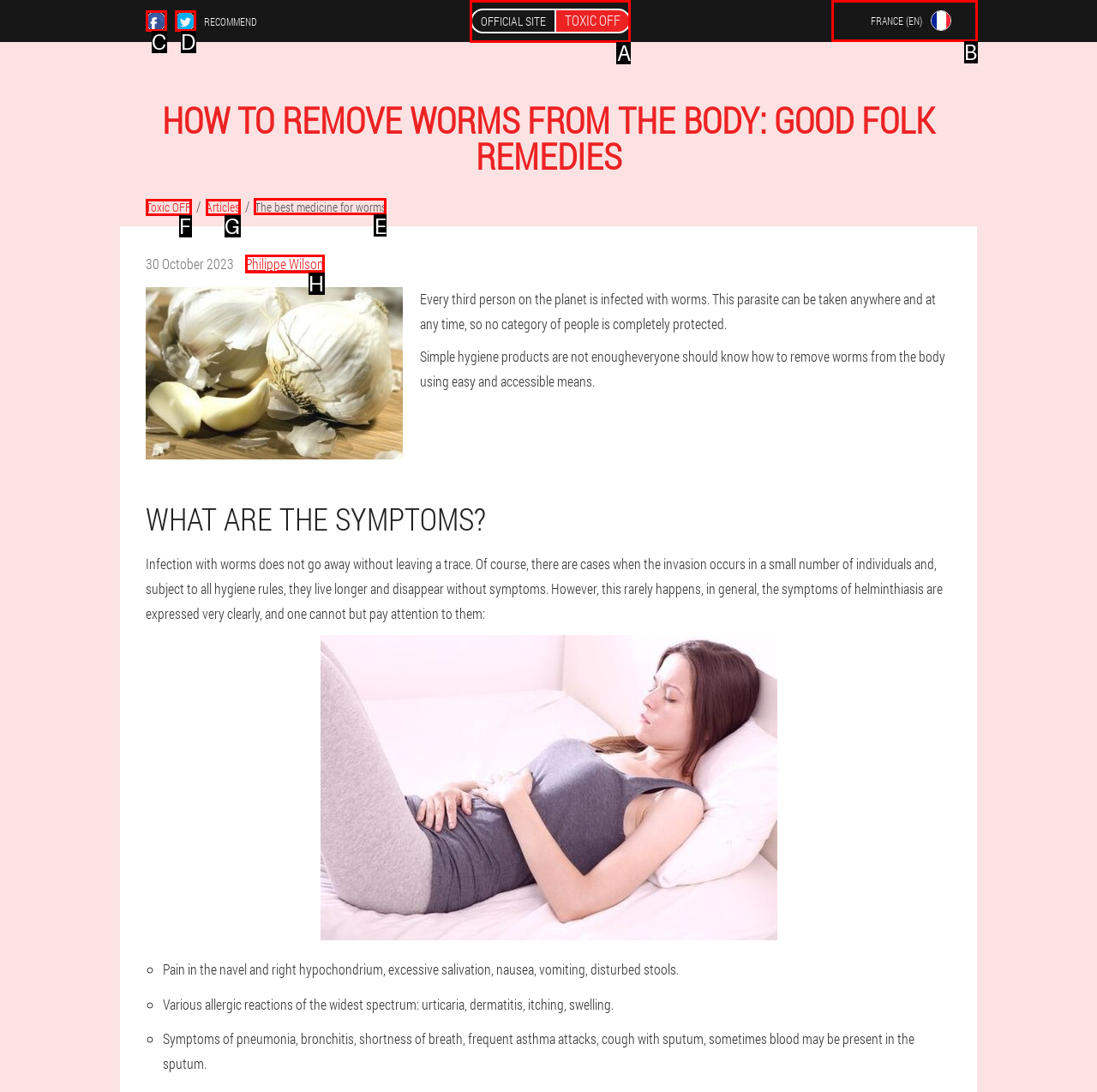Identify the letter of the option that should be selected to accomplish the following task: Read the article about the best medicine for worms. Provide the letter directly.

E